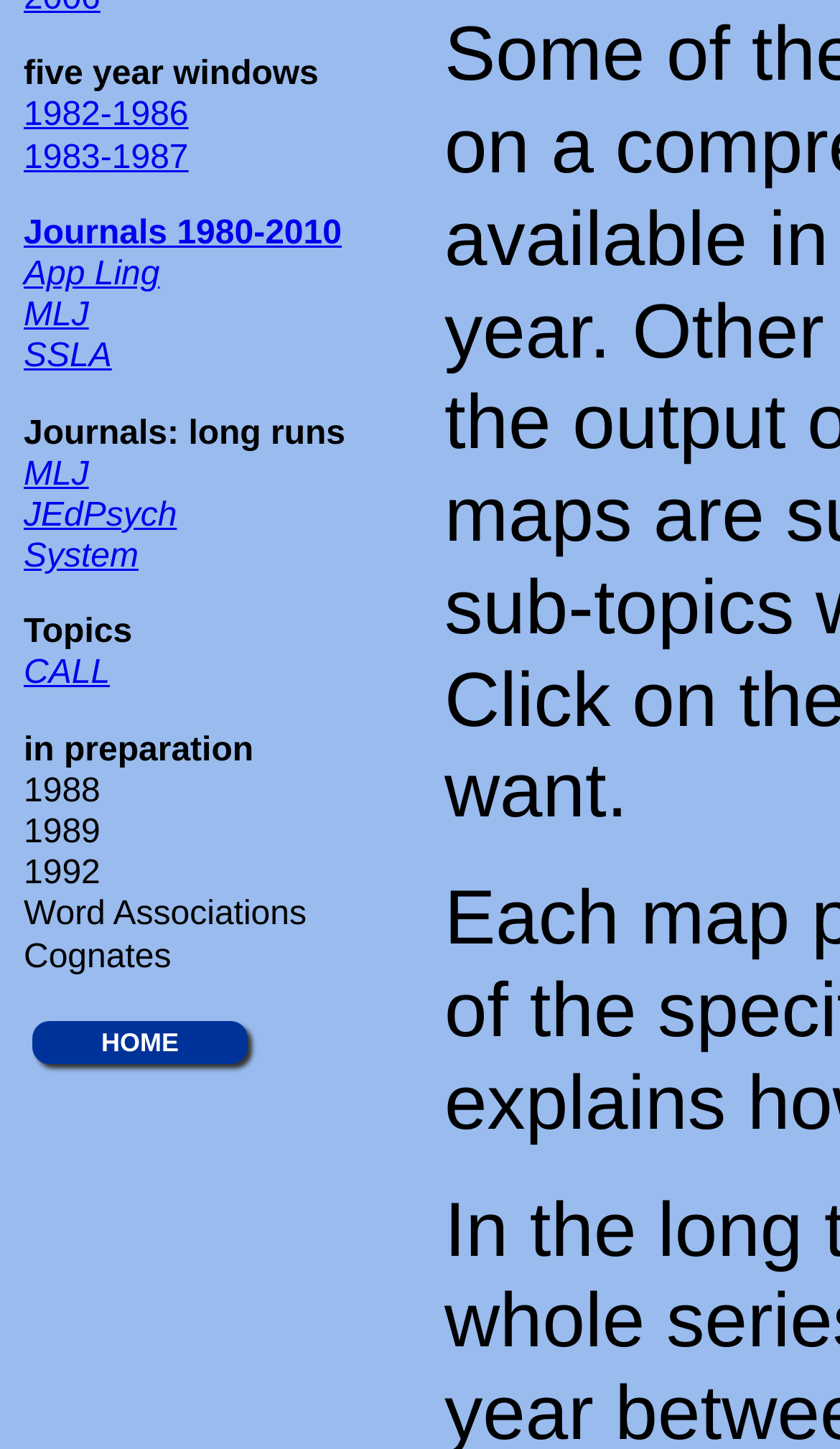Identify the bounding box of the UI component described as: "App Ling".

[0.028, 0.177, 0.19, 0.202]